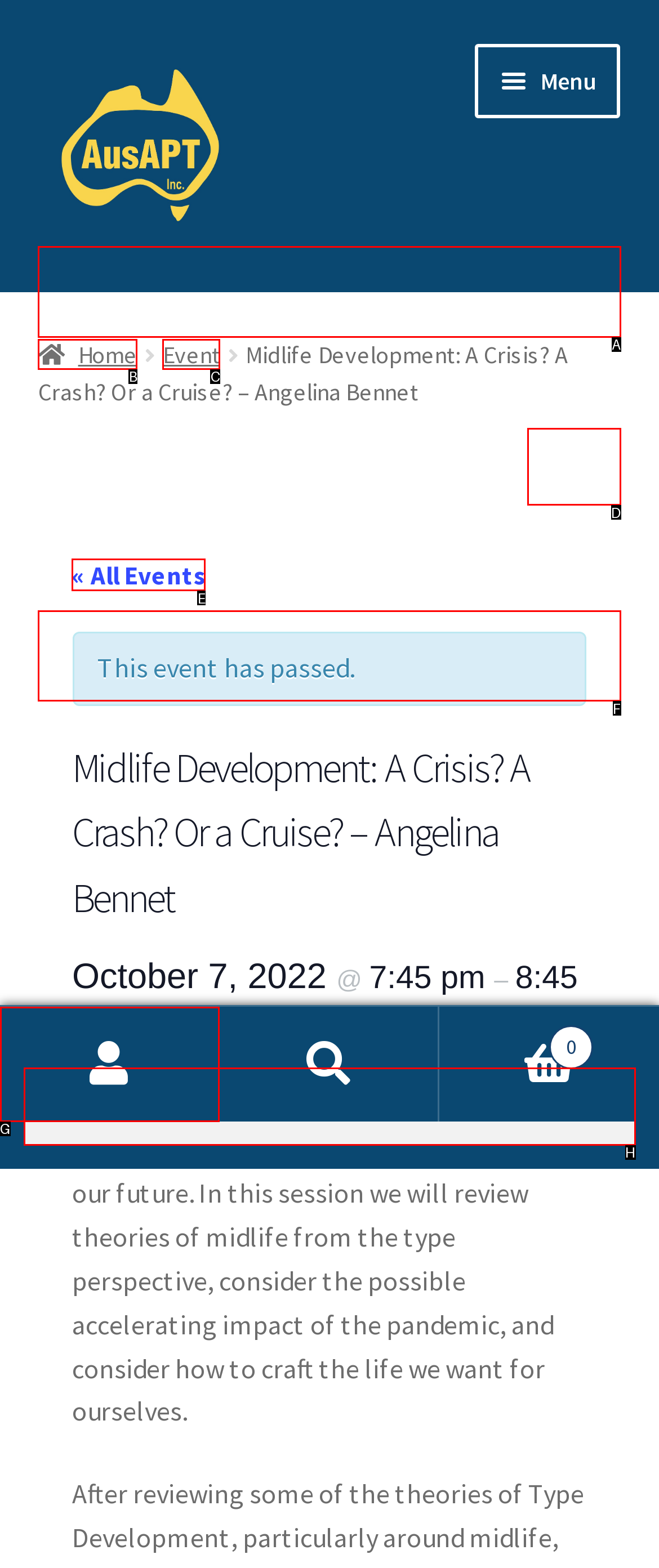Determine which option fits the following description: Expand child menu
Answer with the corresponding option's letter directly.

D